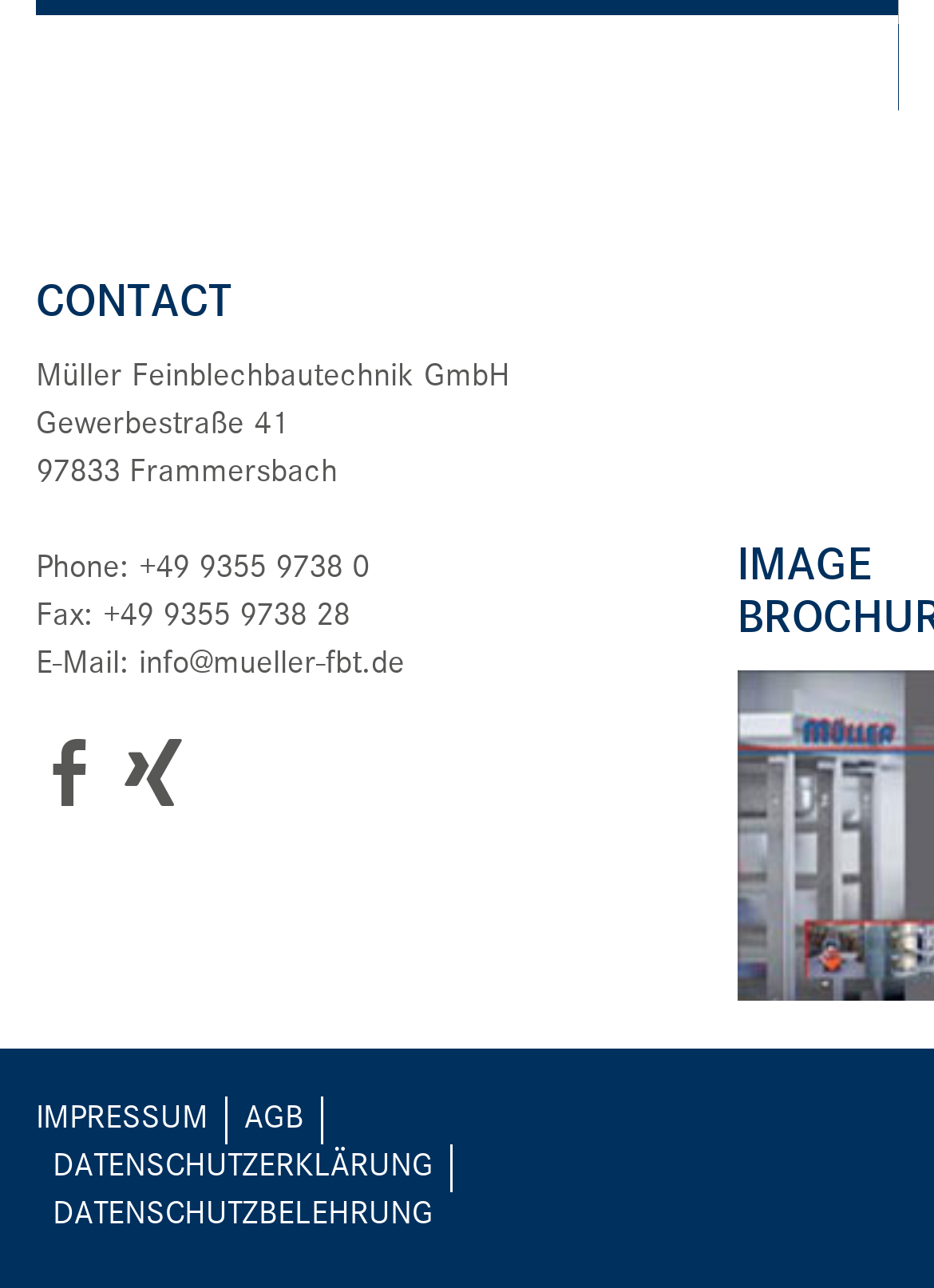Please identify the bounding box coordinates of the area that needs to be clicked to fulfill the following instruction: "Open image brochure."

[0.788, 0.42, 0.962, 0.502]